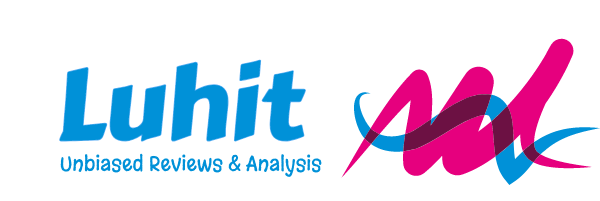What is the tagline of Luhit?
Using the information presented in the image, please offer a detailed response to the question.

The tagline 'Unbiased Reviews & Analysis' is written below the brand name, suggesting a commitment to providing honest and impartial assessments.